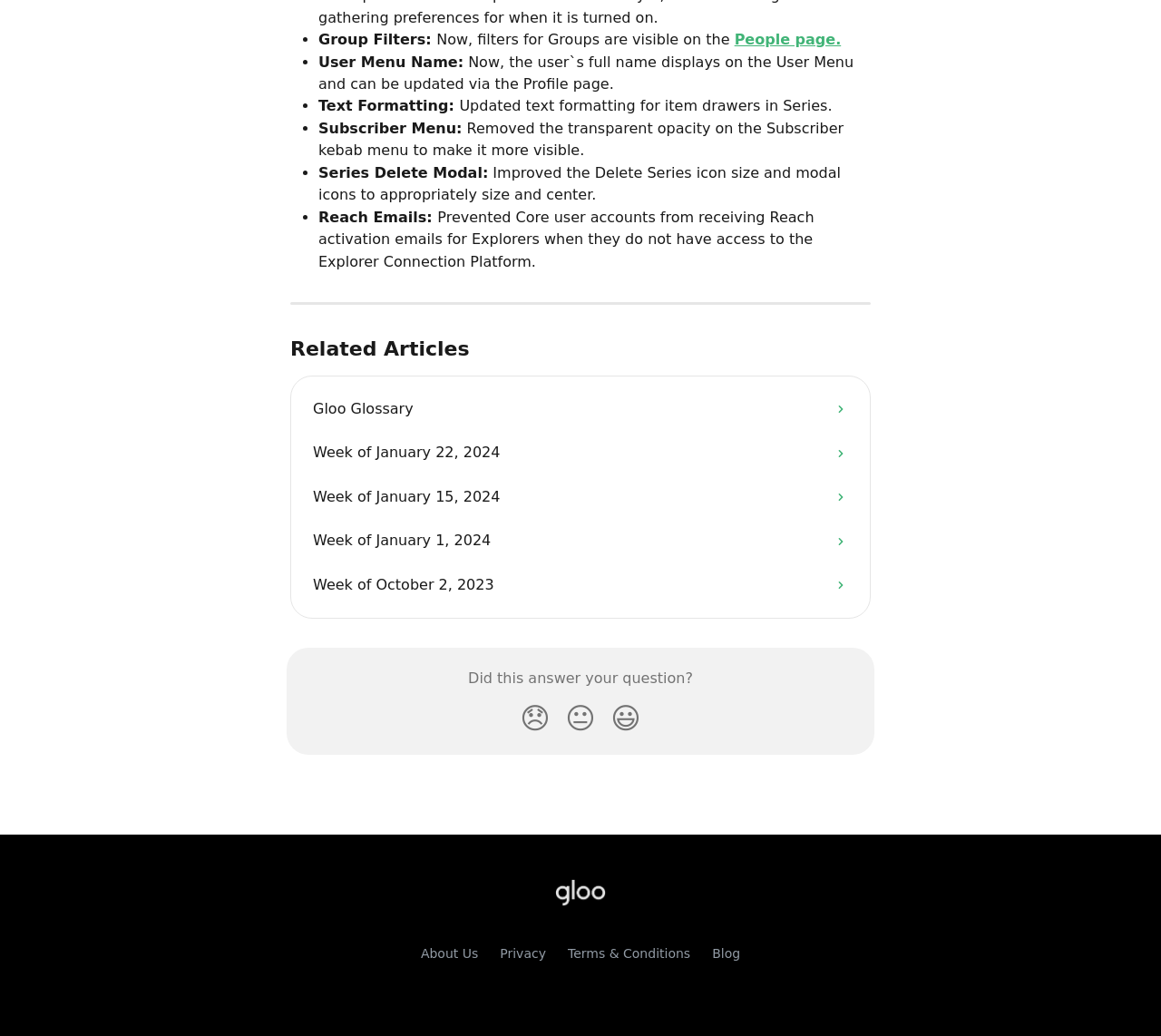Using the given description, provide the bounding box coordinates formatted as (top-left x, top-left y, bottom-right x, bottom-right y), with all values being floating point numbers between 0 and 1. Description: About Us

[0.362, 0.913, 0.412, 0.927]